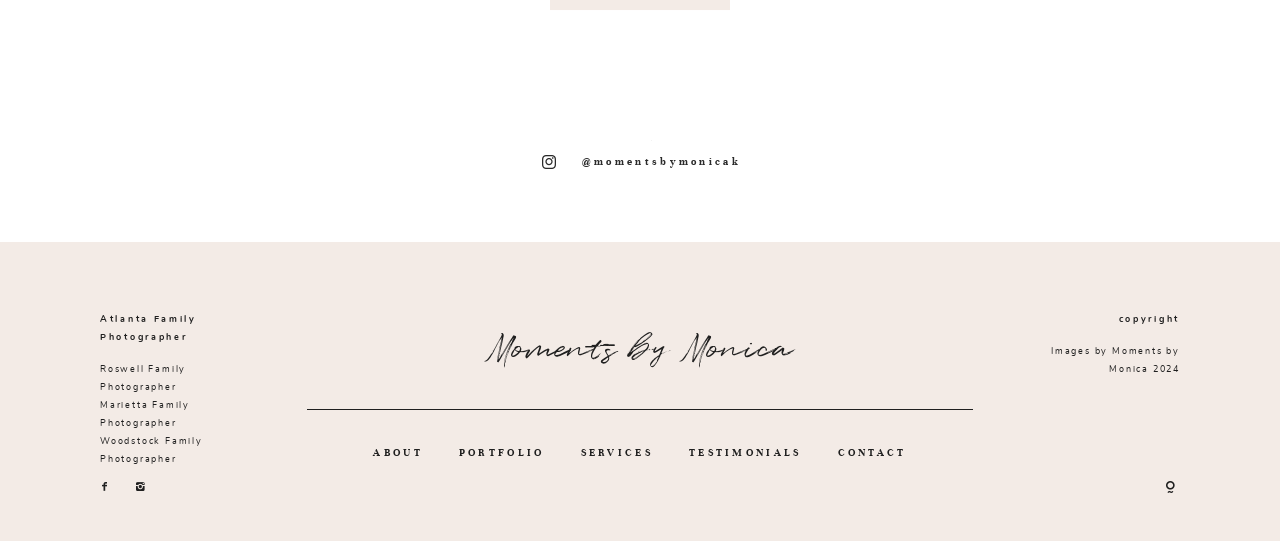Determine the bounding box coordinates of the region to click in order to accomplish the following instruction: "visit Atlanta Family Photographer". Provide the coordinates as four float numbers between 0 and 1, specifically [left, top, right, bottom].

[0.078, 0.72, 0.205, 0.813]